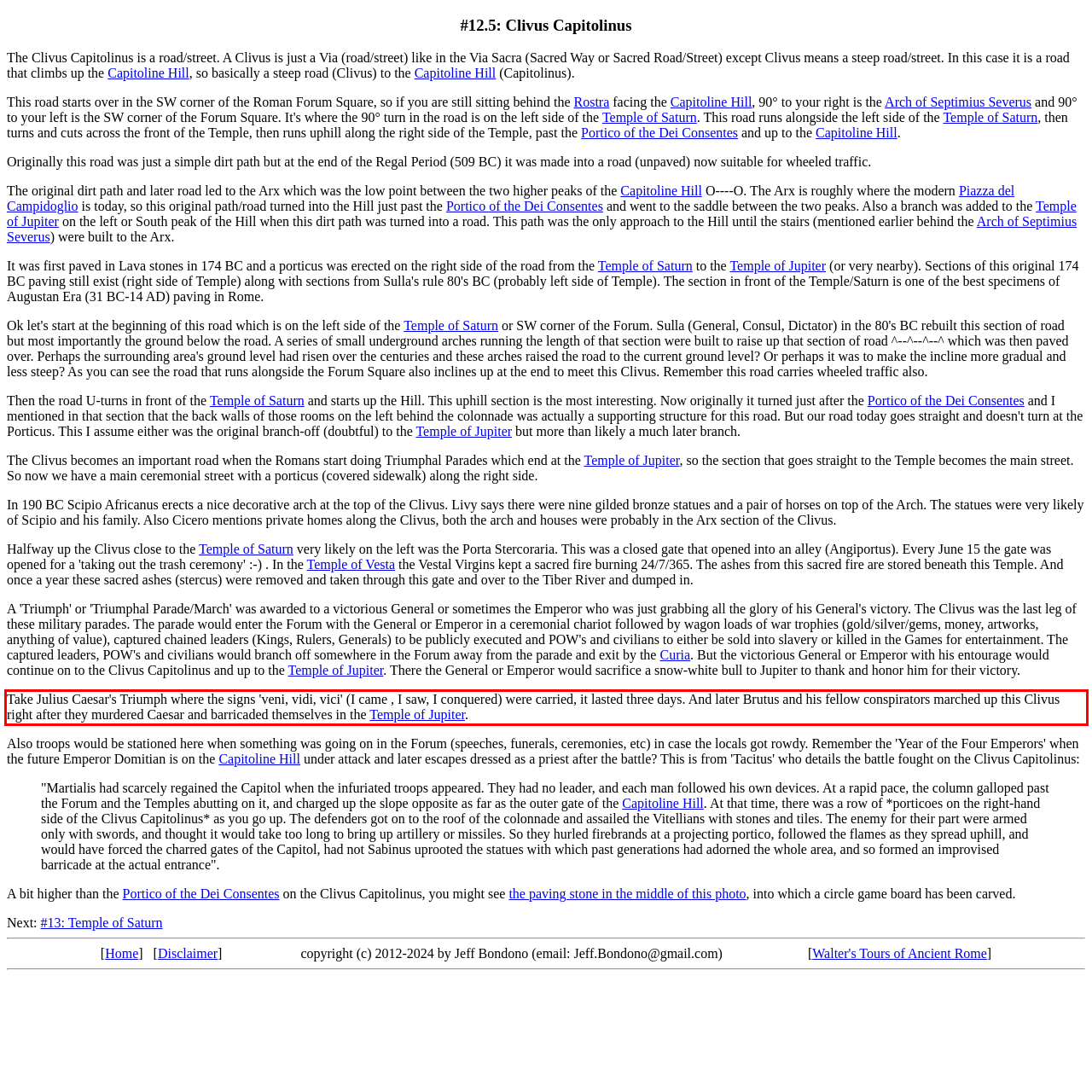There is a screenshot of a webpage with a red bounding box around a UI element. Please use OCR to extract the text within the red bounding box.

Take Julius Caesar's Triumph where the signs 'veni, vidi, vici' (I came , I saw, I conquered) were carried, it lasted three days. And later Brutus and his fellow conspirators marched up this Clivus right after they murdered Caesar and barricaded themselves in the Temple of Jupiter.